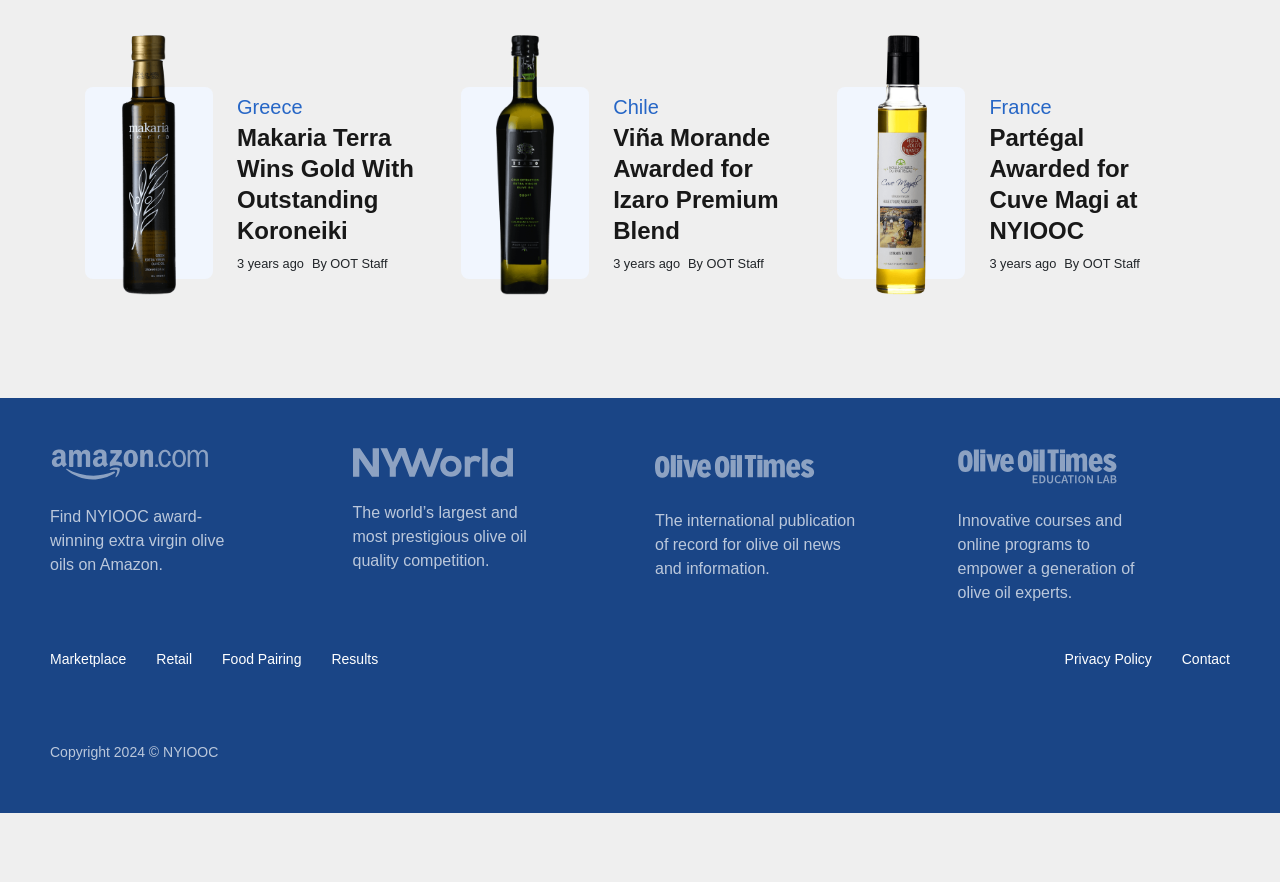What is the name of the publication that provides olive oil news and information?
Look at the image and answer with only one word or phrase.

Olive Oil Times